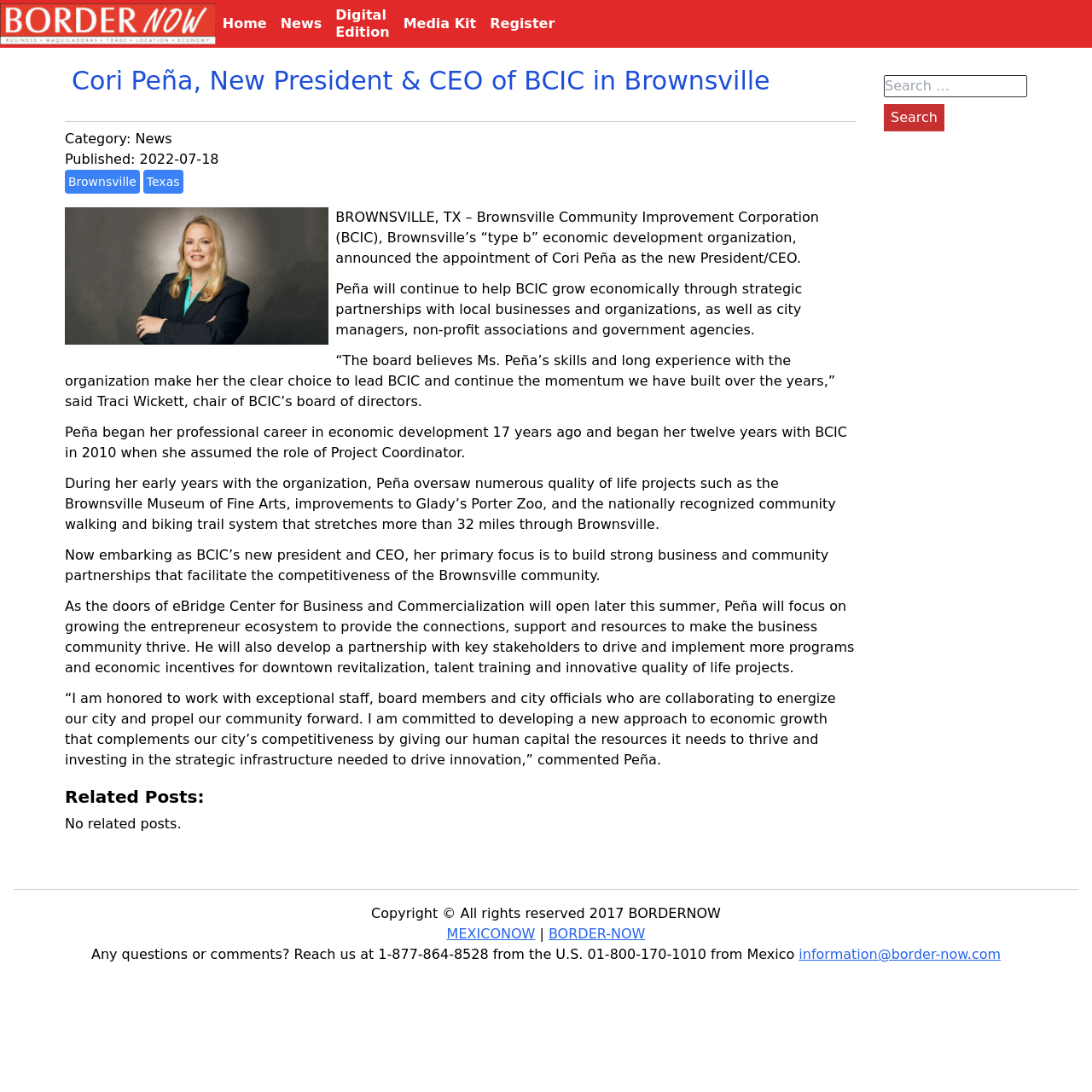Please provide the bounding box coordinate of the region that matches the element description: Media Kit. Coordinates should be in the format (top-left x, top-left y, bottom-right x, bottom-right y) and all values should be between 0 and 1.

[0.363, 0.0, 0.442, 0.044]